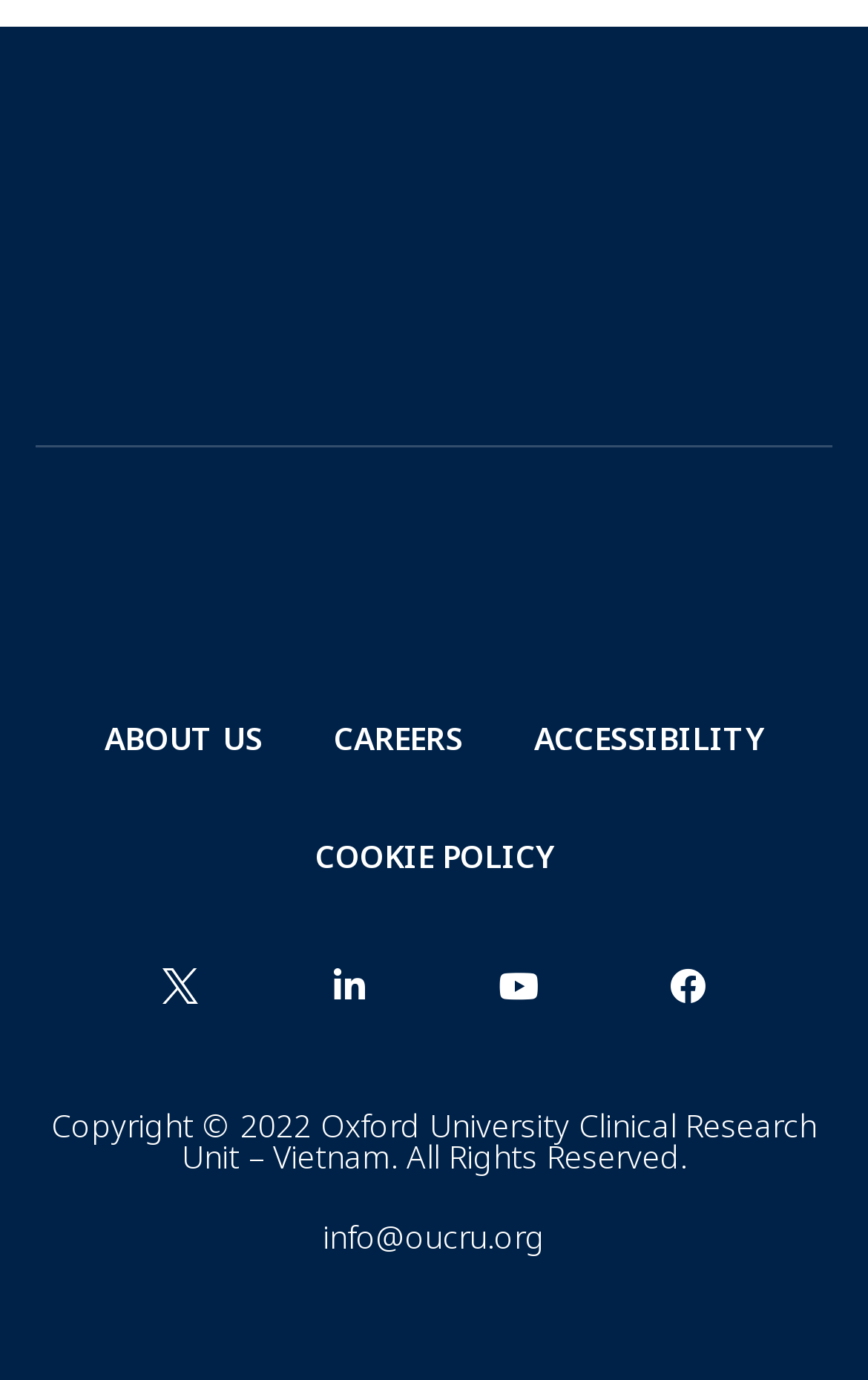How many social media links are there?
Please respond to the question with as much detail as possible.

I counted the number of social media links by looking at the links with icons, which are Linkedin-in, Youtube, Facebook, and an empty link. There are 4 social media links in total.